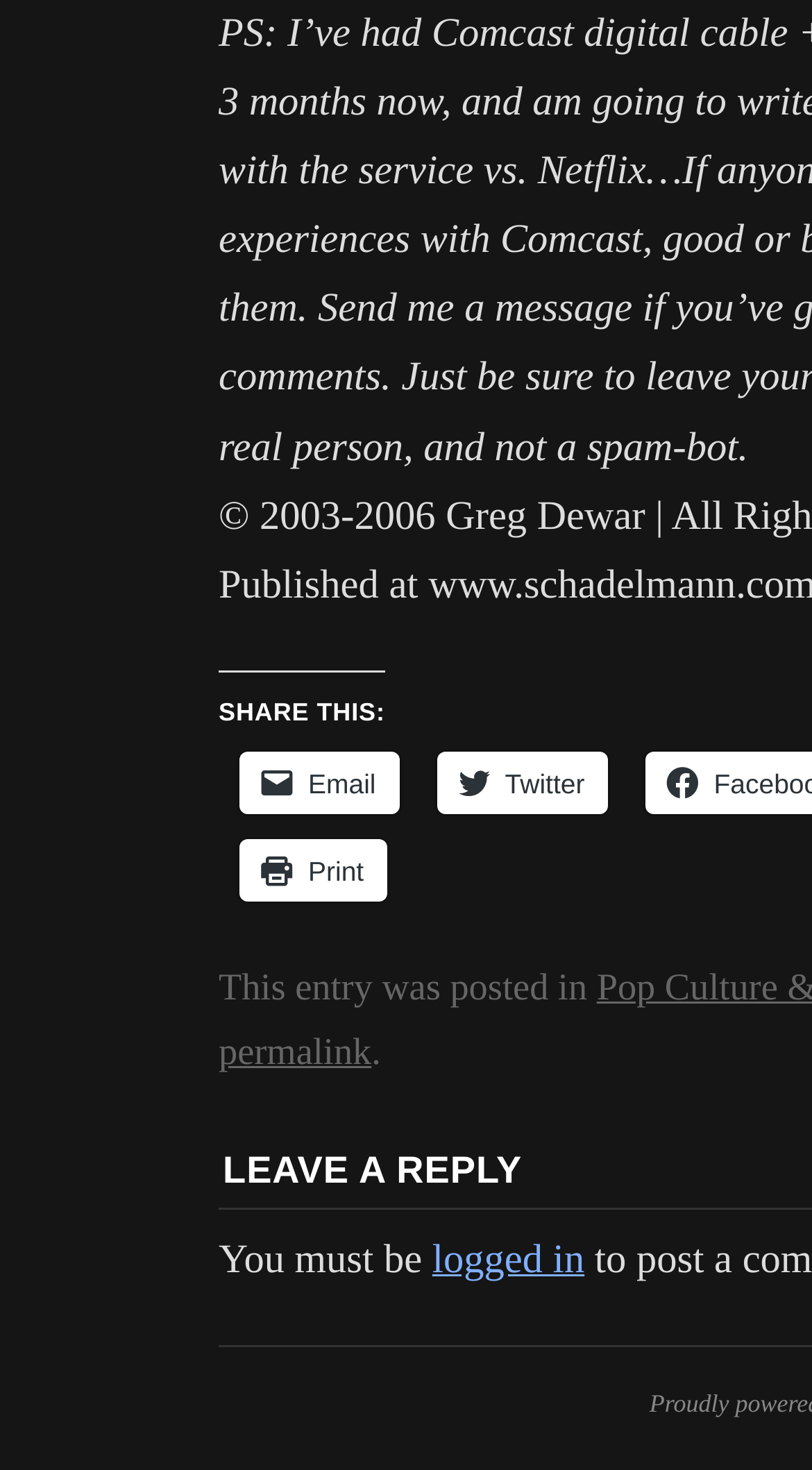Reply to the question with a single word or phrase:
What is the context of the 'permalink' link?

Blog post